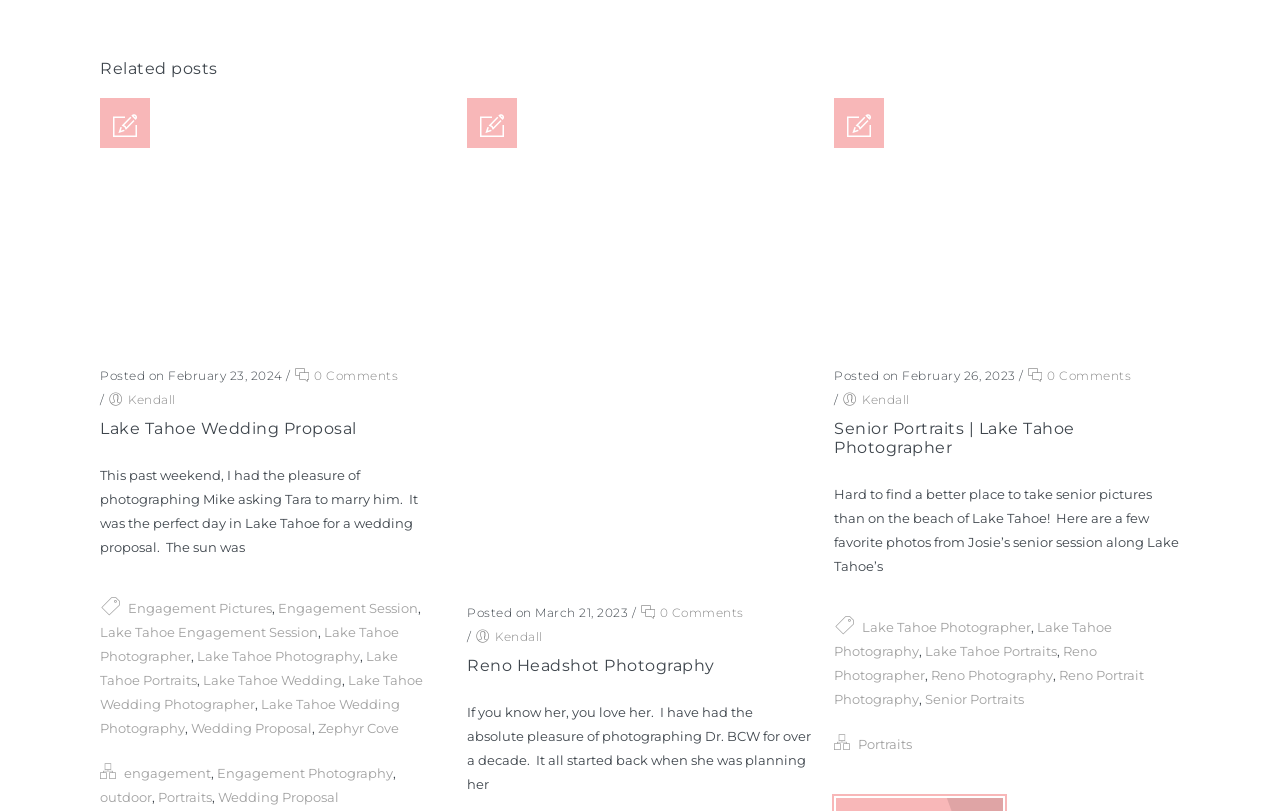What is the title of the first related post?
Use the screenshot to answer the question with a single word or phrase.

Lake Tahoe Wedding Proposal